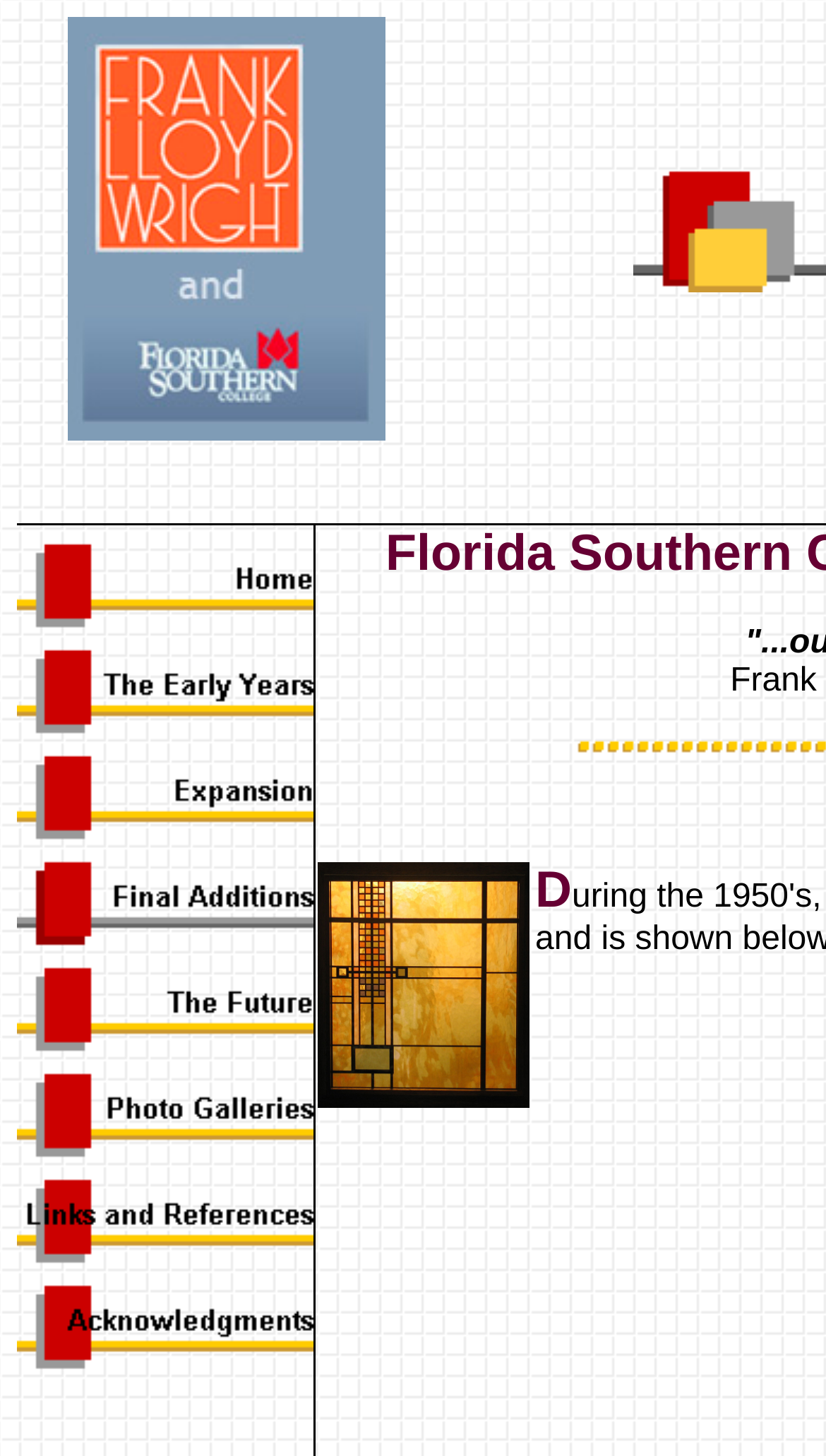Determine the bounding box coordinates of the UI element described below. Use the format (top-left x, top-left y, bottom-right x, bottom-right y) with floating point numbers between 0 and 1: alt="Acknowledgments" name="MSFPnav7"

[0.021, 0.924, 0.379, 0.949]